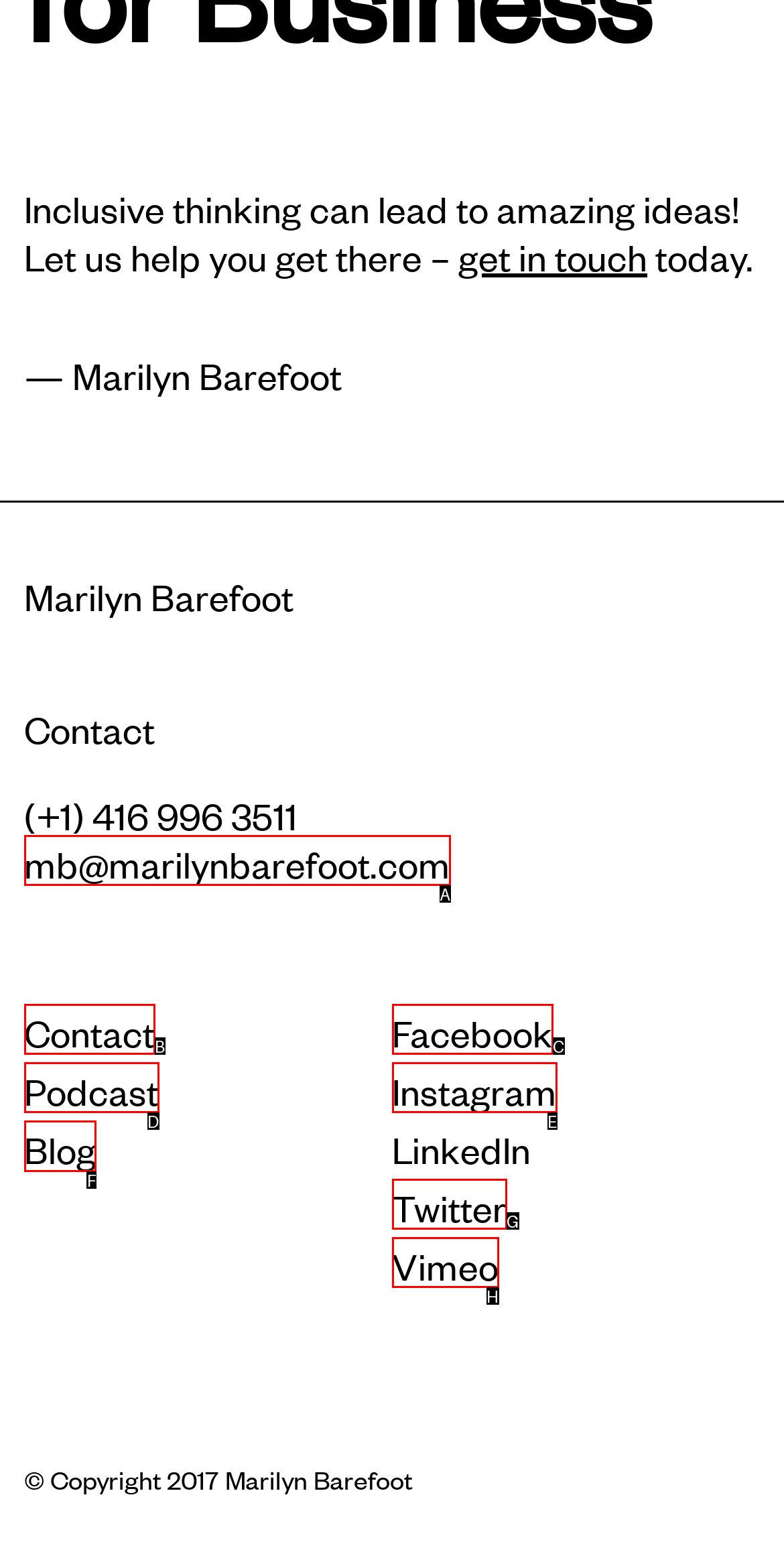Identify the letter of the UI element needed to carry out the task: visit the blog
Reply with the letter of the chosen option.

F